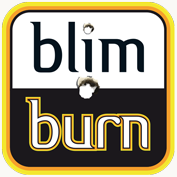Offer a detailed explanation of the image's components.

The image displays the logo of "BlimBurn Seeds," a prominent brand in the cannabis seed market. The logo features the brand name stylized in two contrasting color blocks: the top half showcases "blim" in a bold, modern font against a white background, while the bottom half presents "burn" in a playful, rounded typeface set against a sleek black background. The logo is framed with a bright yellow border, enhancing its visibility and appeal. BlimBurn Seeds is known for offering high-quality feminised cannabis seeds, including popular strains like Dama Blanca, emphasizing their commitment to quality and innovation in the cultivation of cannabis.